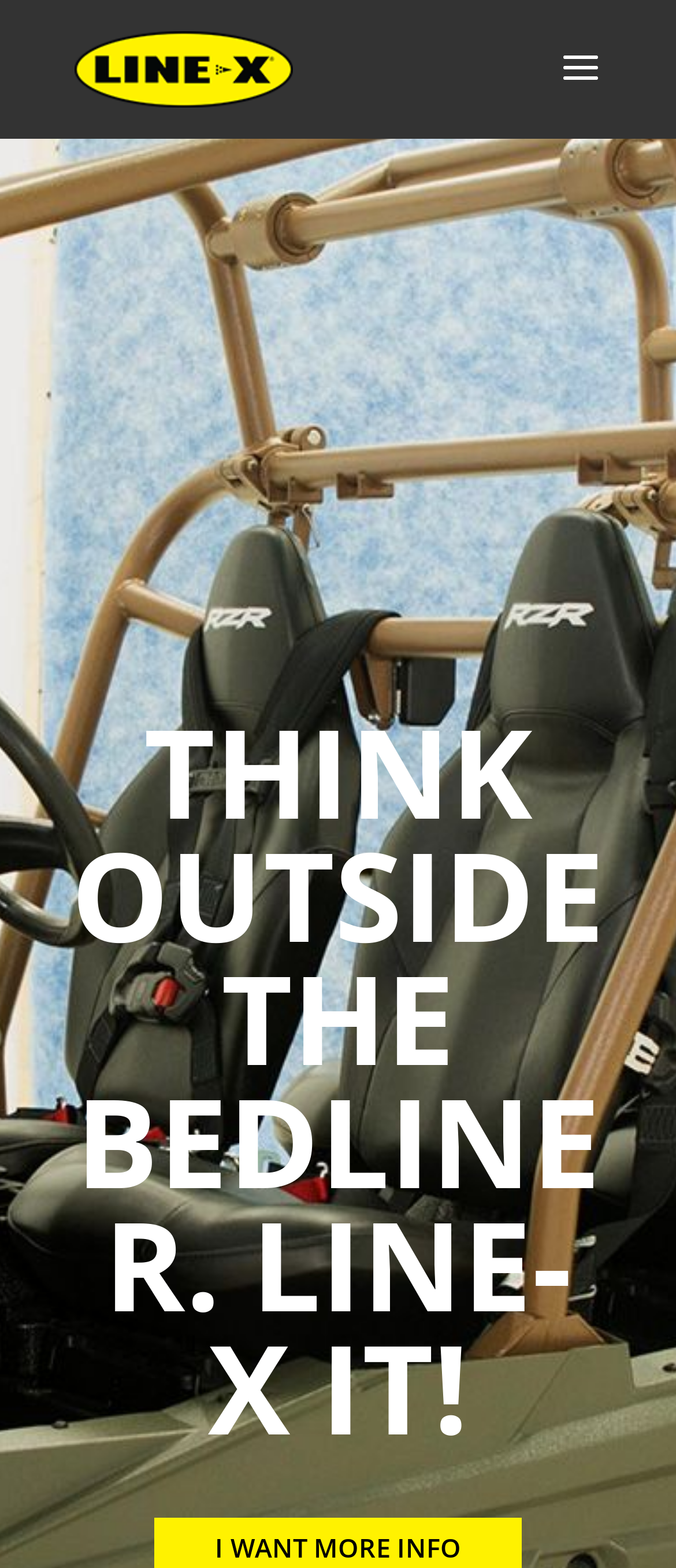Provide the bounding box coordinates for the UI element that is described by this text: "alt="LINE-X Cambridge Nova Scotia"". The coordinates should be in the form of four float numbers between 0 and 1: [left, top, right, bottom].

[0.11, 0.032, 0.434, 0.053]